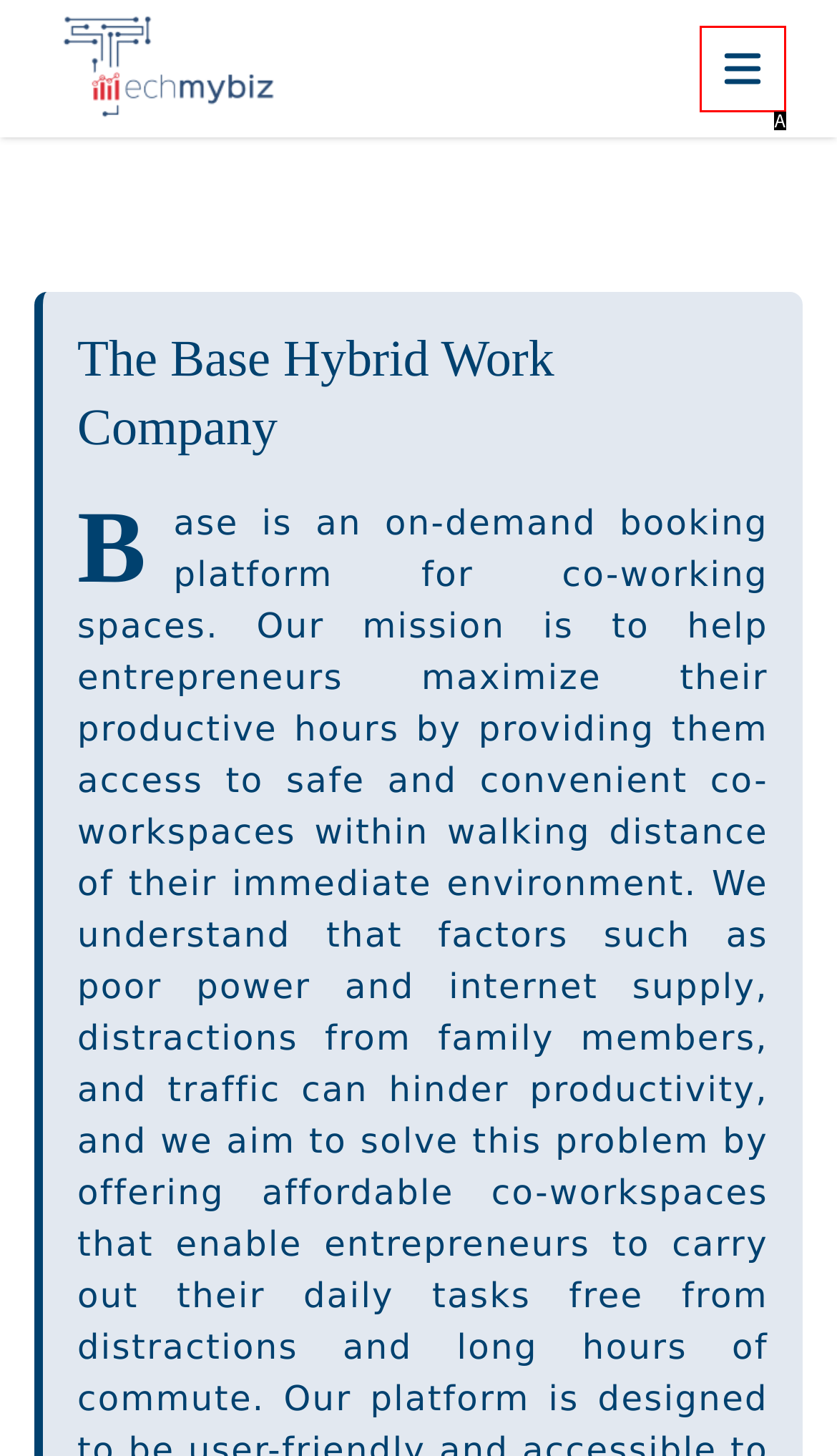Determine which option fits the following description: Open main menu
Answer with the corresponding option's letter directly.

A